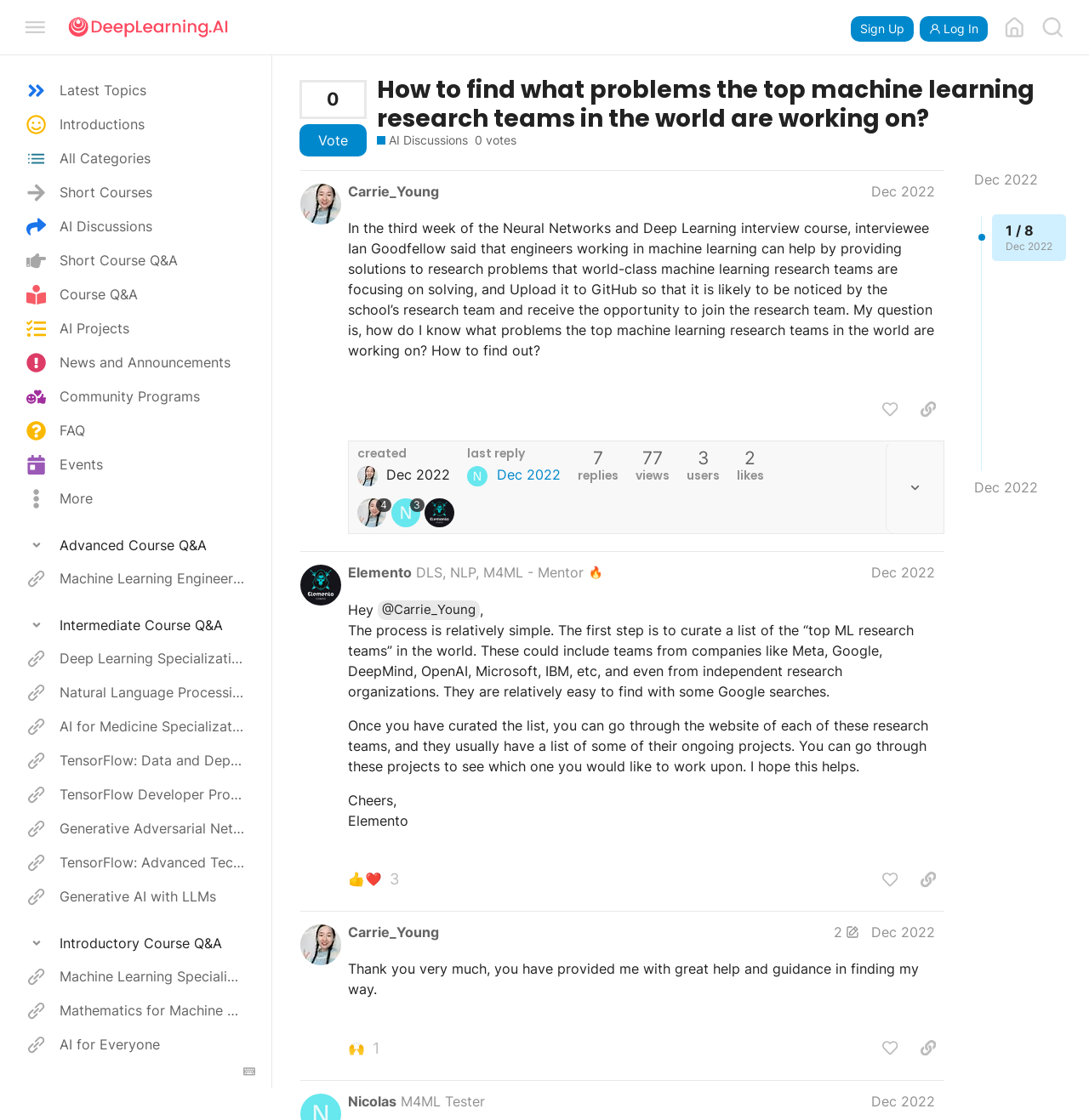Give a succinct answer to this question in a single word or phrase: 
What is the purpose of the 'Search' button?

To search the forum